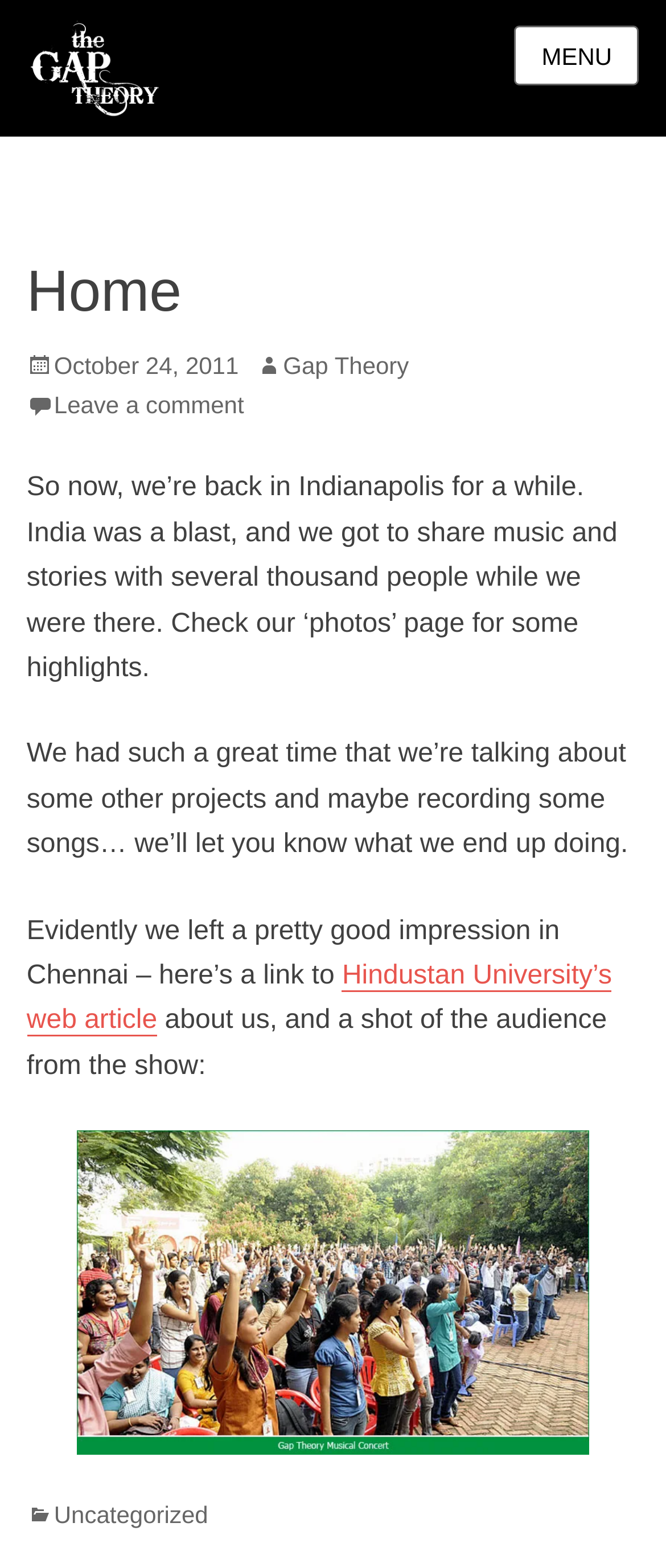What is the category of the latest article?
Give a single word or phrase as your answer by examining the image.

Uncategorized